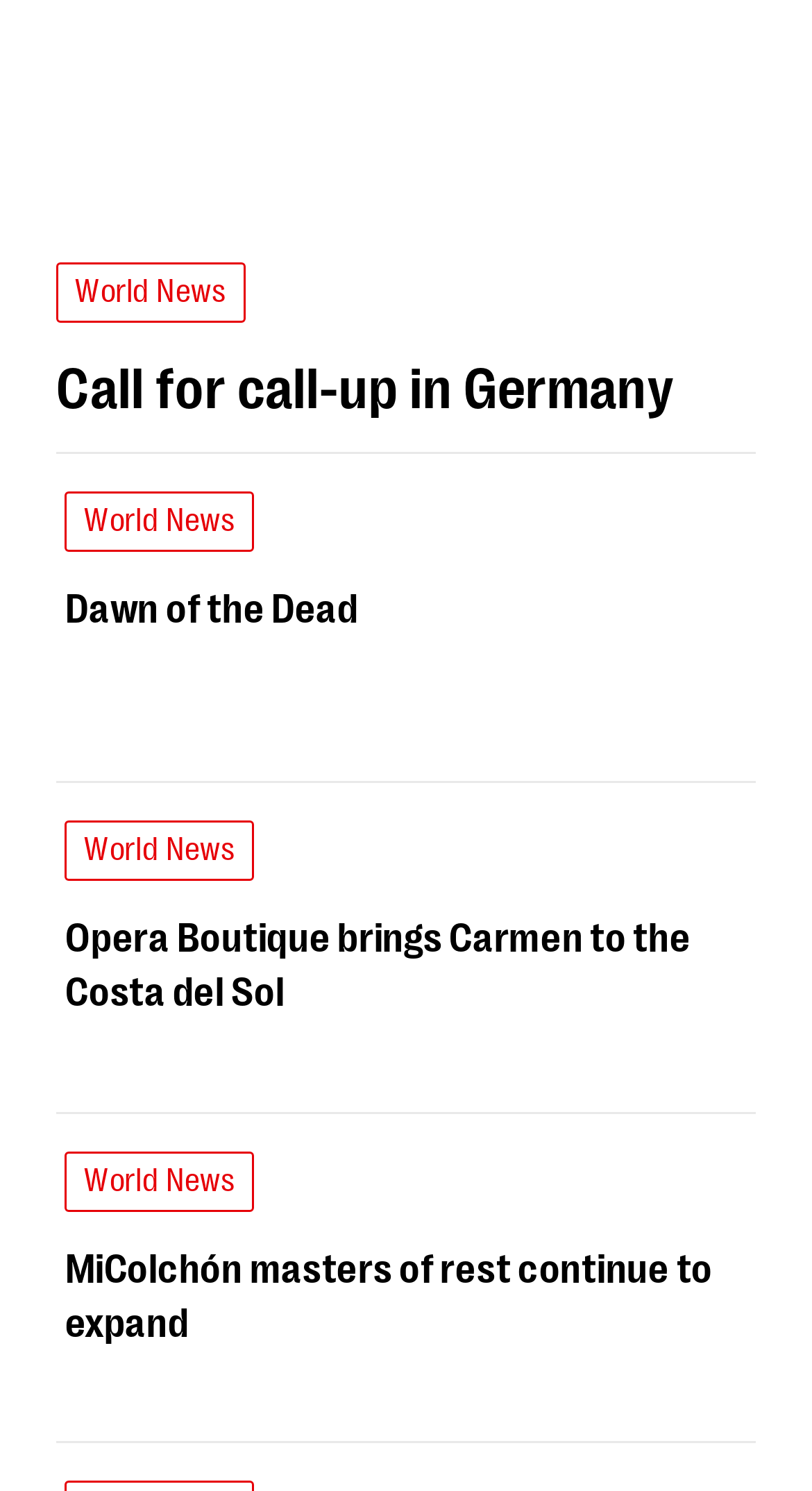Find the bounding box coordinates of the element you need to click on to perform this action: 'Go to Accessibility'. The coordinates should be represented by four float values between 0 and 1, in the format [left, top, right, bottom].

None